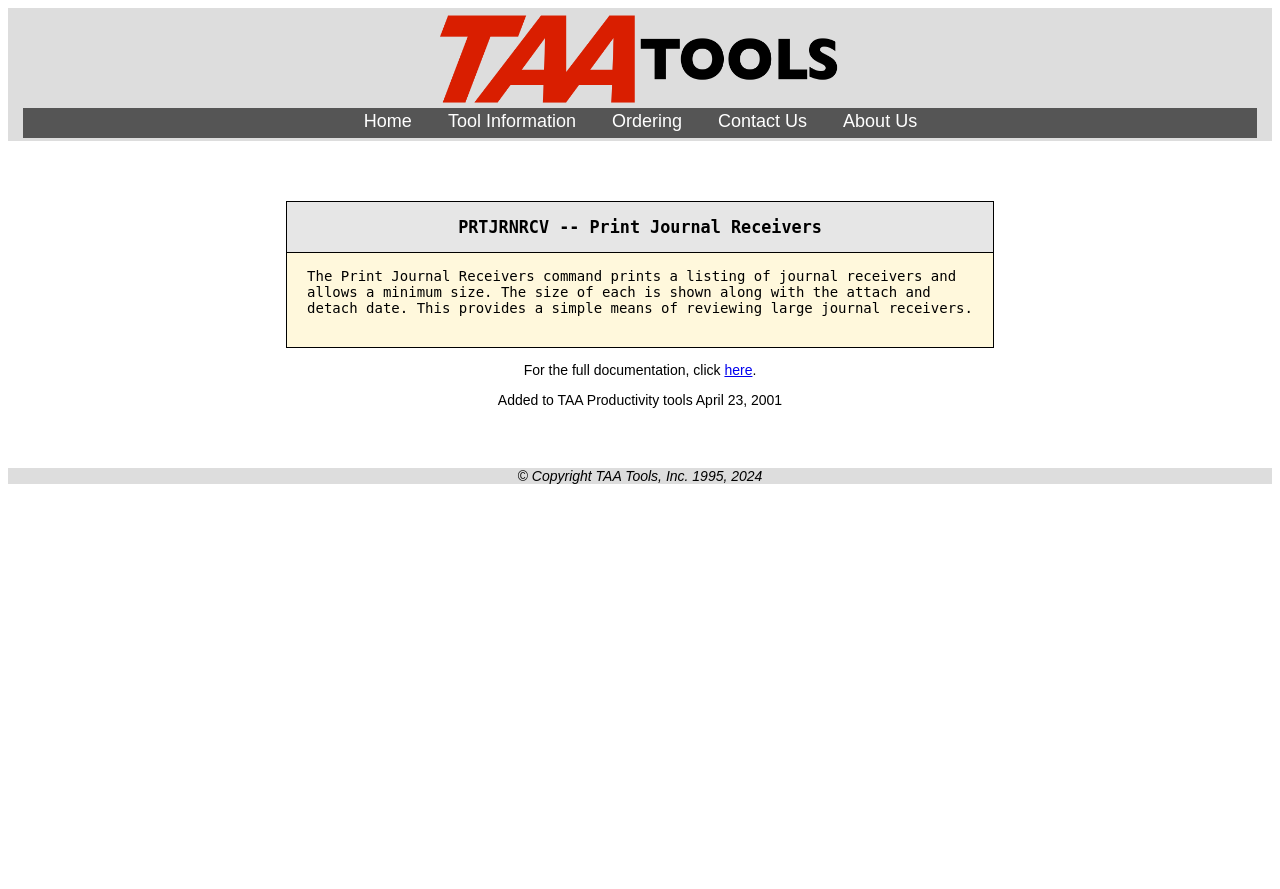Use the details in the image to answer the question thoroughly: 
What is the date when the tool was added to TAA Productivity tools?

According to the webpage, the tool was added to TAA Productivity tools on April 23, 2001, as indicated by the text 'Added to TAA Productivity tools April 23, 2001'.